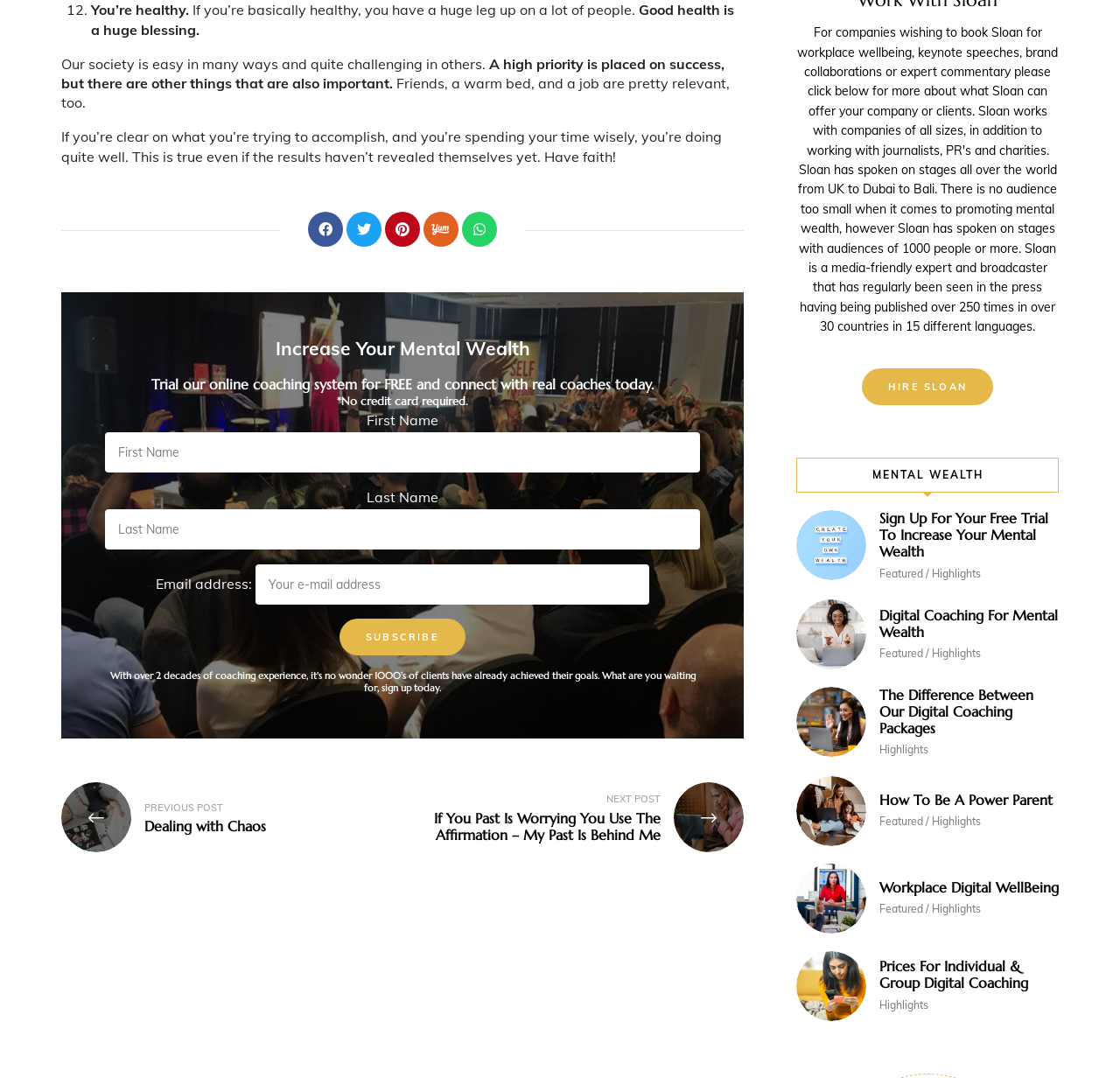Answer the following inquiry with a single word or phrase:
What is the text of the first heading?

Increase Your Mental Wealth